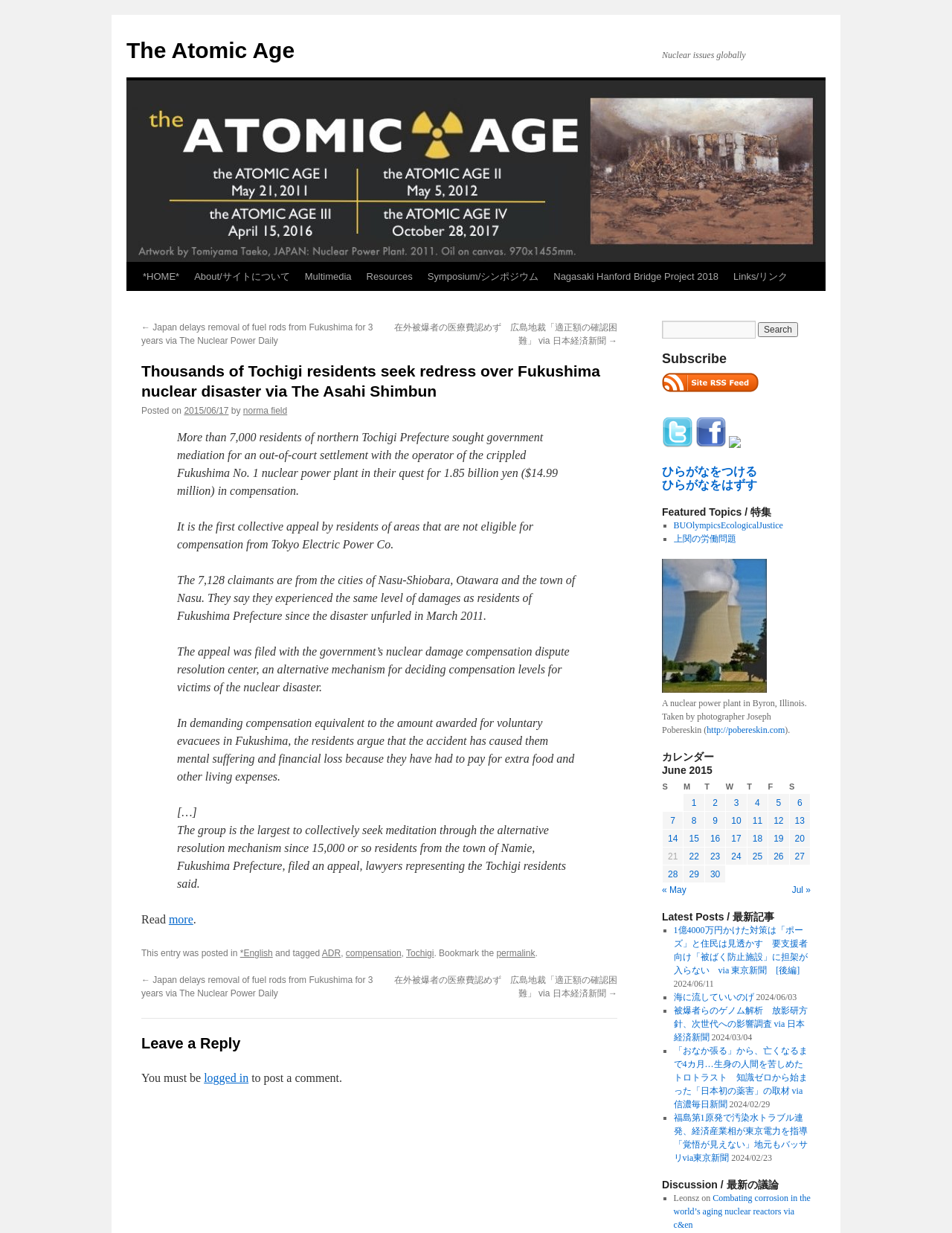What is the topic of the article? Refer to the image and provide a one-word or short phrase answer.

Fukushima nuclear disaster